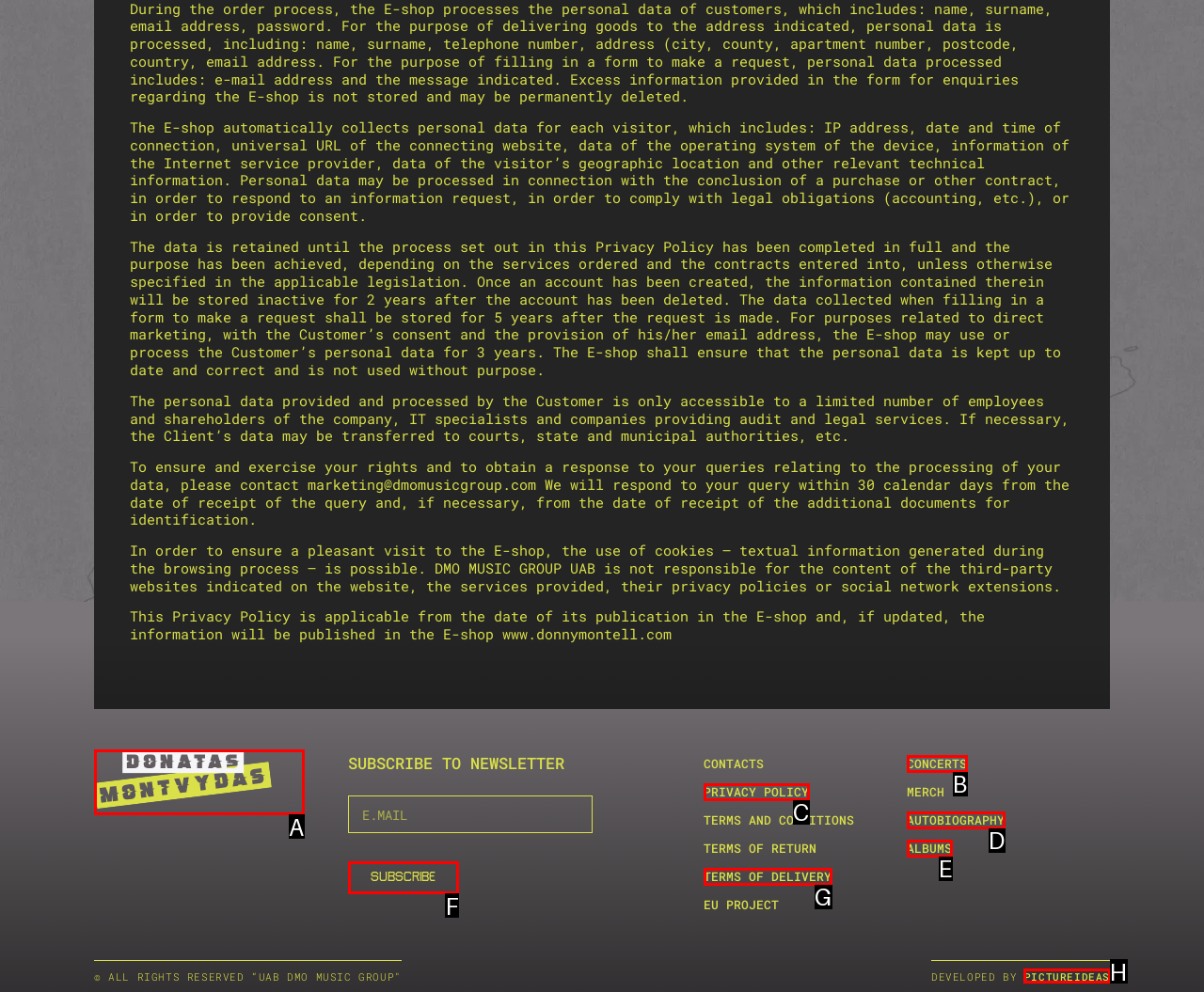Find the HTML element that matches the description: Terms of delivery
Respond with the corresponding letter from the choices provided.

G